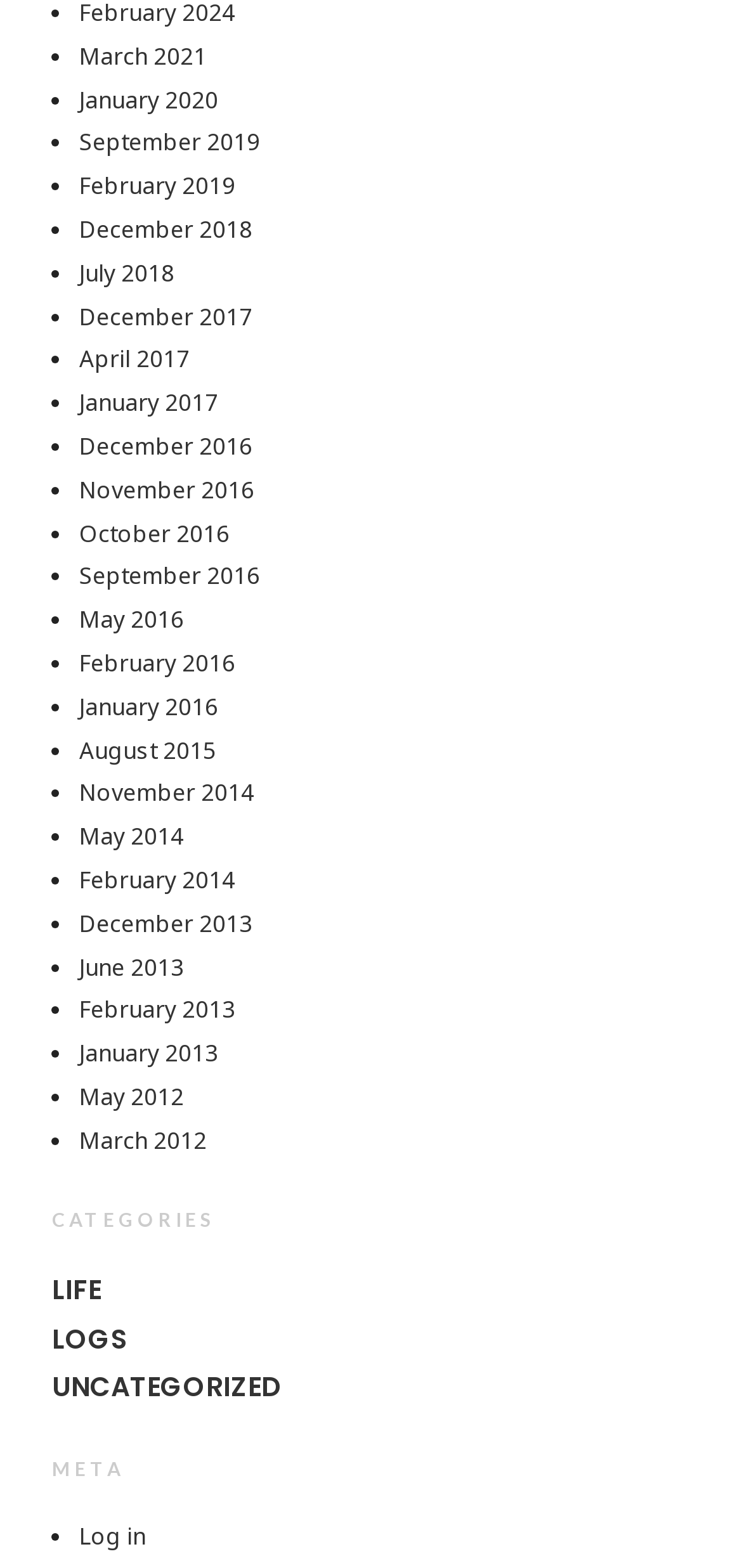Please find the bounding box coordinates of the element that needs to be clicked to perform the following instruction: "View CATEGORIES". The bounding box coordinates should be four float numbers between 0 and 1, represented as [left, top, right, bottom].

[0.07, 0.768, 0.93, 0.783]